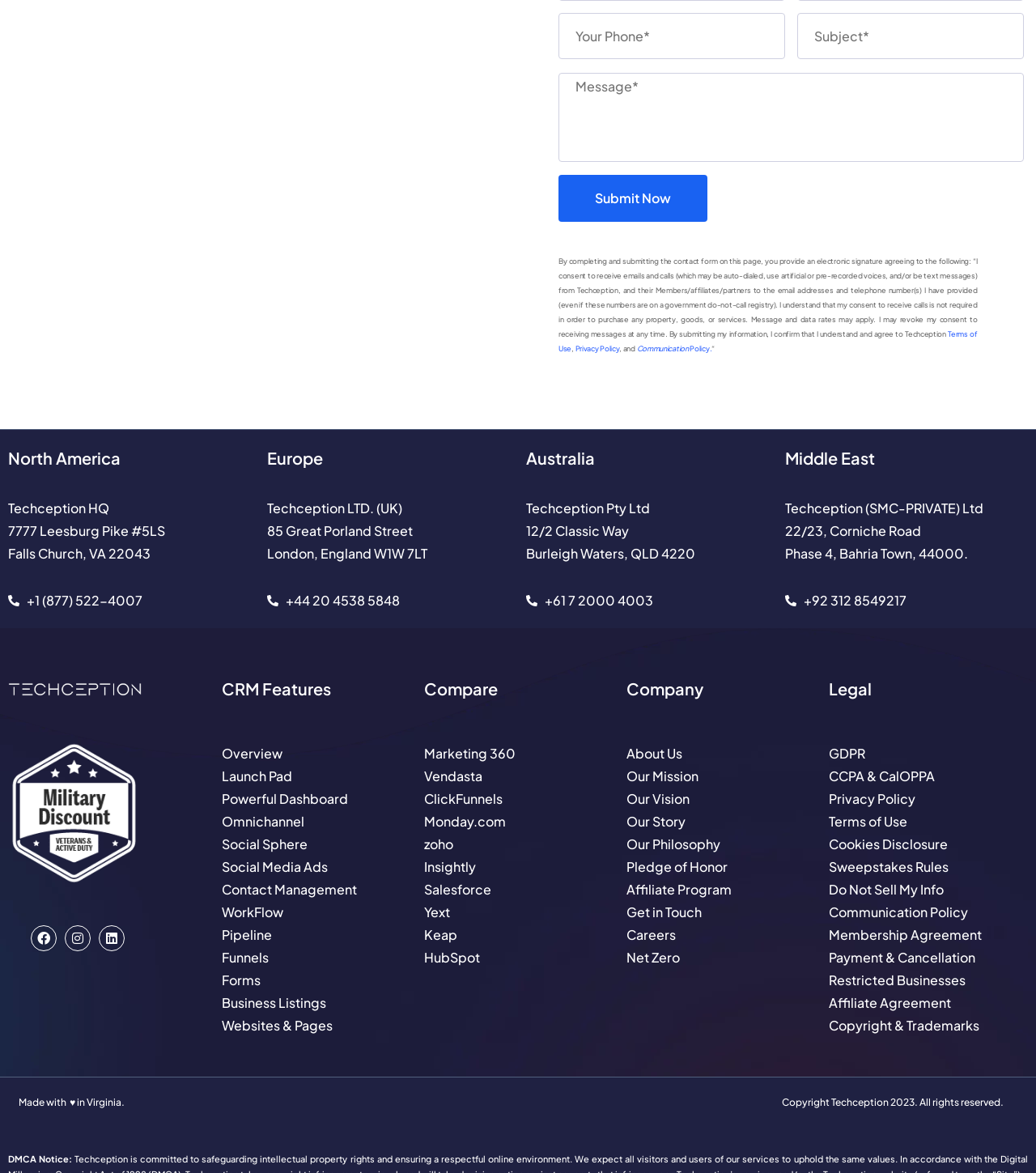Using the information in the image, could you please answer the following question in detail:
What is the 'Pledge of Honor'?

The 'Pledge of Honor' is a link listed under the 'Company' heading, suggesting that it is a philosophy or value that the company adheres to, but its specific meaning or content is not described on the webpage.